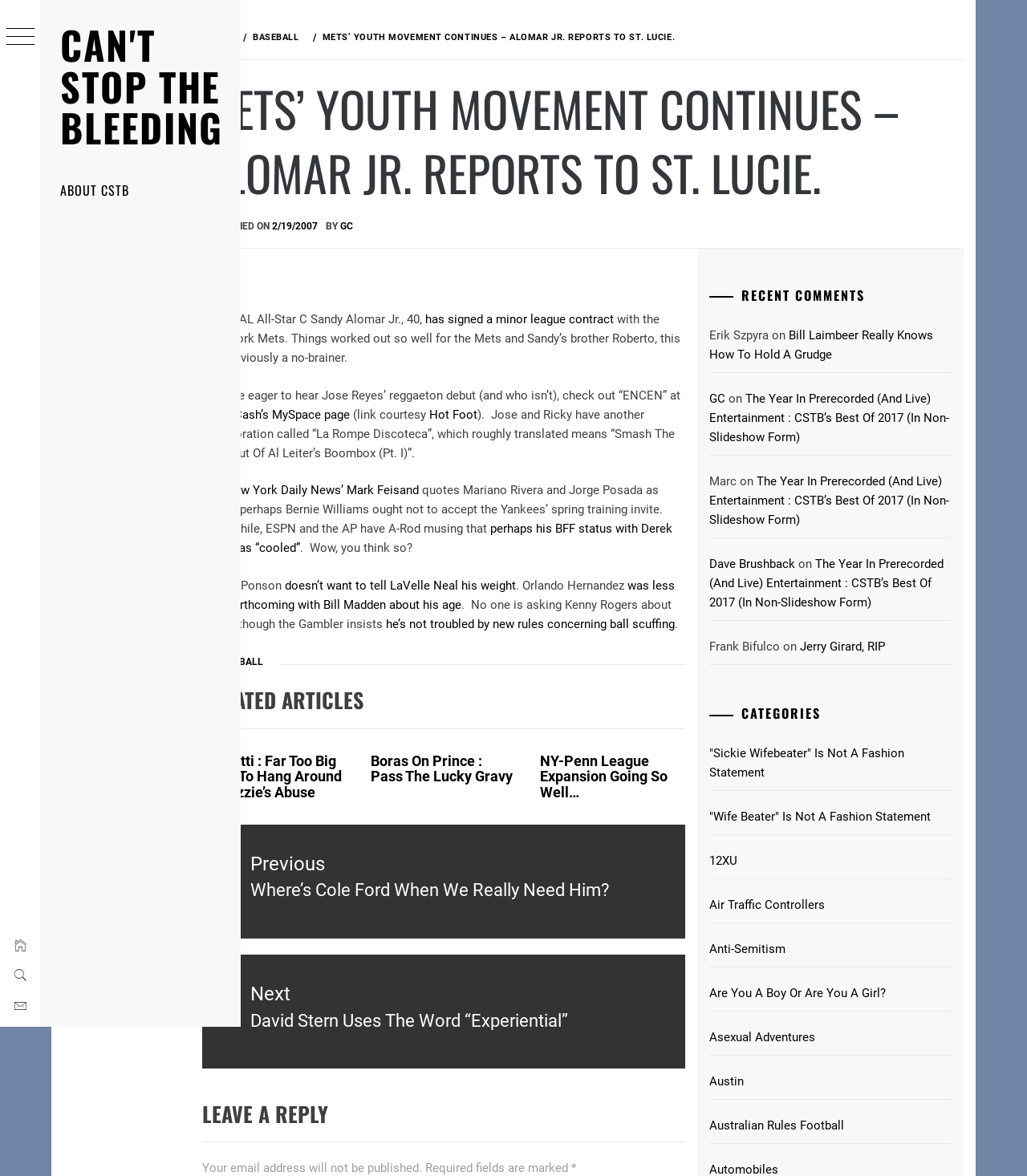Illustrate the webpage with a detailed description.

The webpage is an article from a blog called "Can't Stop The Bleeding" and is focused on baseball news and updates. At the top of the page, there is a navigation menu with links to "HOME", "BASEBALL", and the current article "METS’ YOUTH MOVEMENT CONTINUES – ALOMAR JR. REPORTS TO ST. LUCIE." Below this, there is a heading with the title of the article and a publication date of "2/19/2007". 

The main content of the article is divided into several paragraphs, with links to other articles and websites scattered throughout. The article discusses various baseball-related topics, including Sandy Alomar Jr. signing a minor league contract with the New York Mets, Jose Reyes' reggaeton debut, and quotes from Mariano Rivera and Jorge Posada about Bernie Williams. There are also mentions of other baseball players, such as A-Rod, Derek Jeter, and Sidney Ponson.

To the right of the main content, there is a sidebar with links to "RELATED ARTICLES", "RECENT COMMENTS", and "CATEGORIES". The "RELATED ARTICLES" section lists several article titles, including "Mariotti : Far Too Big Time To Hang Around For Ozzie’s Abuse" and "Boras On Prince : Pass The Lucky Gravy". The "RECENT COMMENTS" section lists several comments from users, including "Erik Szpyra" and "GC", with links to the articles they commented on. The "CATEGORIES" section lists various categories, such as "12XU", "Air Traffic Controllers", and "Anti-Semitism", with links to related articles.

At the bottom of the page, there is a footer with links to "BASEBALL" and " Posts", as well as a "Post navigation" section with links to the previous and next posts.